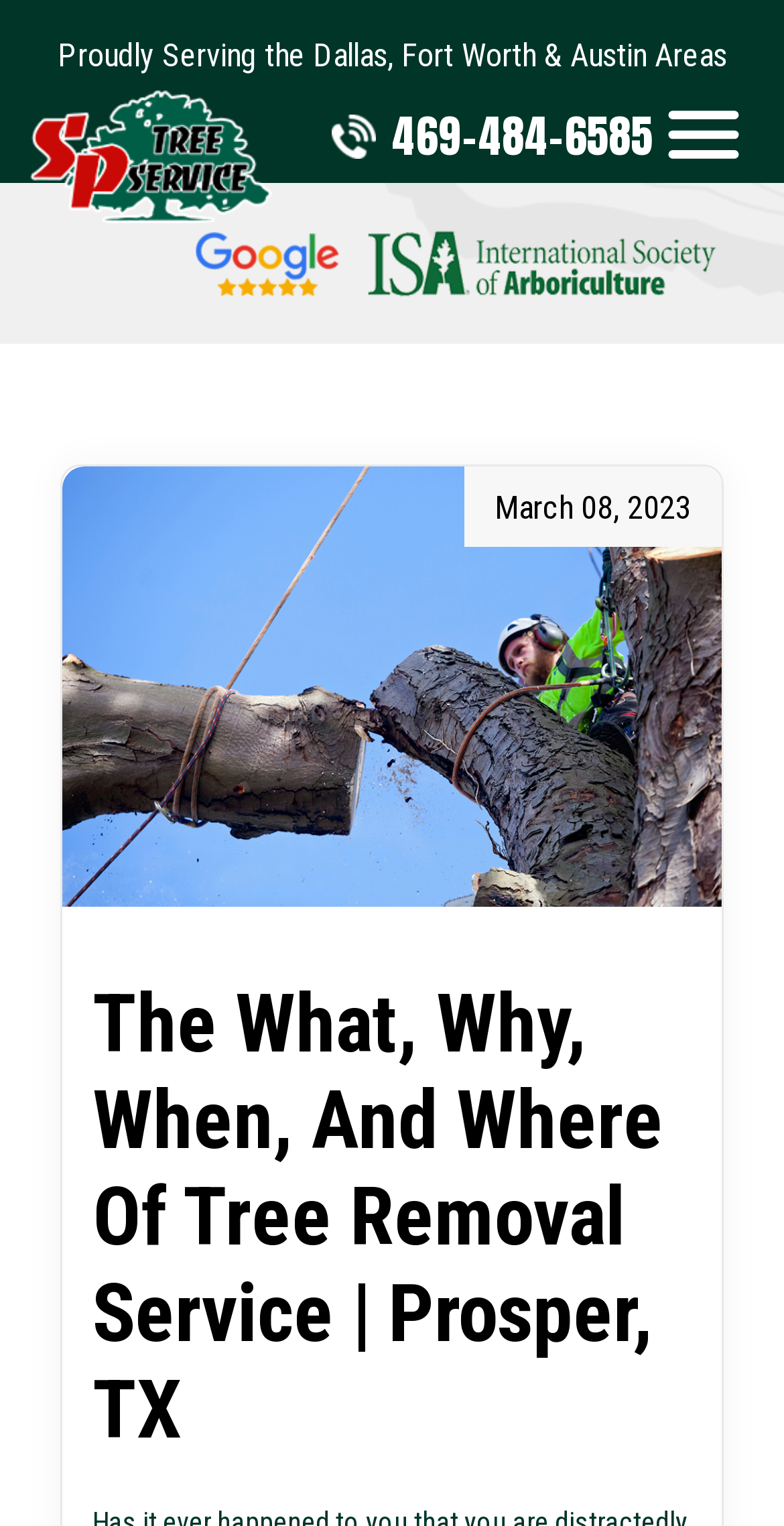What is the current date according to the webpage?
Please answer the question with as much detail as possible using the screenshot.

I found this information by looking at the StaticText element 'March 08, 2023' which is located inside a button element near the top of the webpage.